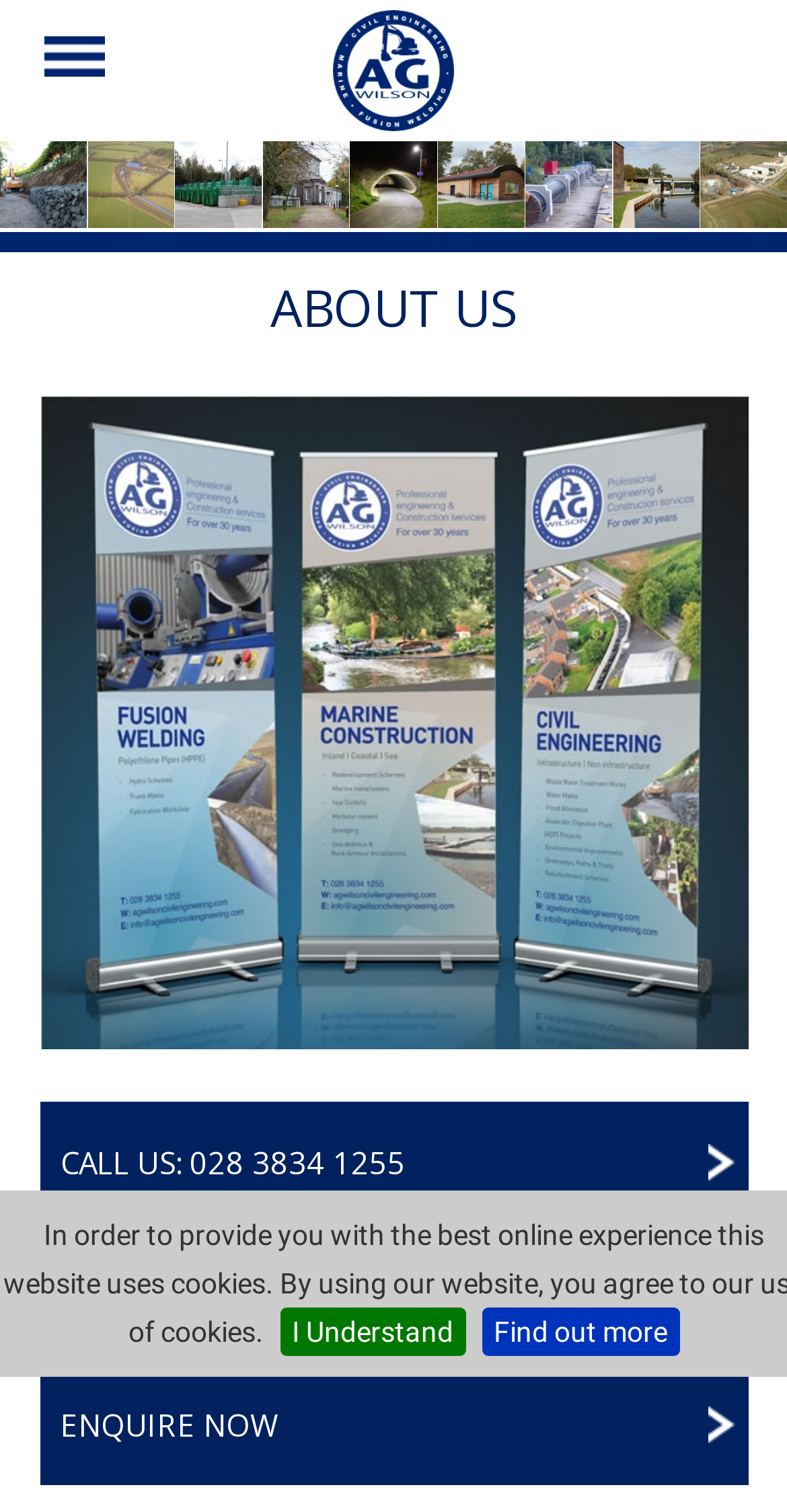What is the phone number to call? Observe the screenshot and provide a one-word or short phrase answer.

028 3834 1255